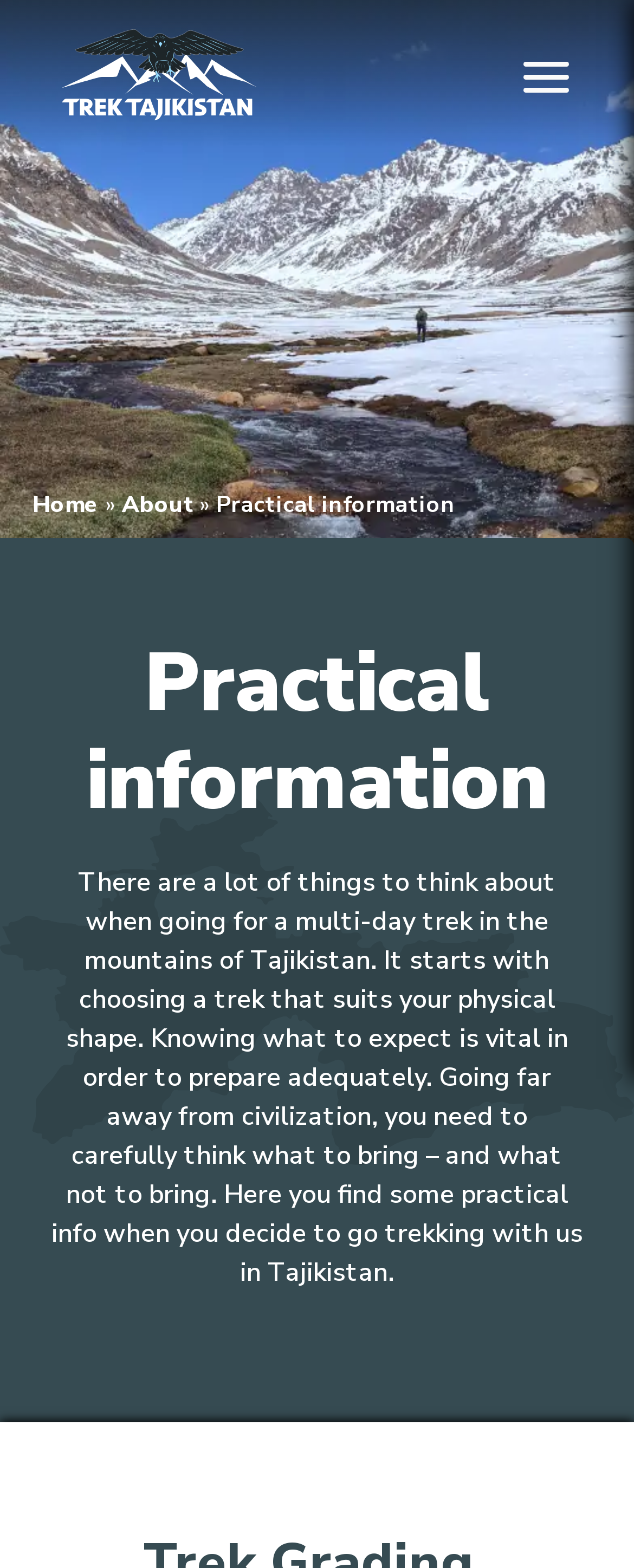Provide an in-depth caption for the contents of the webpage.

The webpage is about practical information for trekking in the mountains of Tajikistan. At the top left corner, there is a logo of Trek Tajikistan, which is an image linked to the website's homepage. Next to the logo, there are three navigation links: "Home", "»", and "About", which are positioned horizontally.

Below the navigation links, there is a heading that reads "Practical information" in a larger font size, spanning almost the entire width of the page. Underneath the heading, there is a paragraph of text that provides an overview of the importance of preparation and planning for a multi-day trek in Tajikistan. The text explains that it's crucial to choose a trek that suits one's physical shape, know what to expect, and pack accordingly.

The text is positioned in the middle of the page, with a significant amount of space above and below it, making it the central focus of the webpage. Overall, the webpage appears to be a resource for individuals planning to go trekking in Tajikistan, providing them with essential information to prepare for their trip.